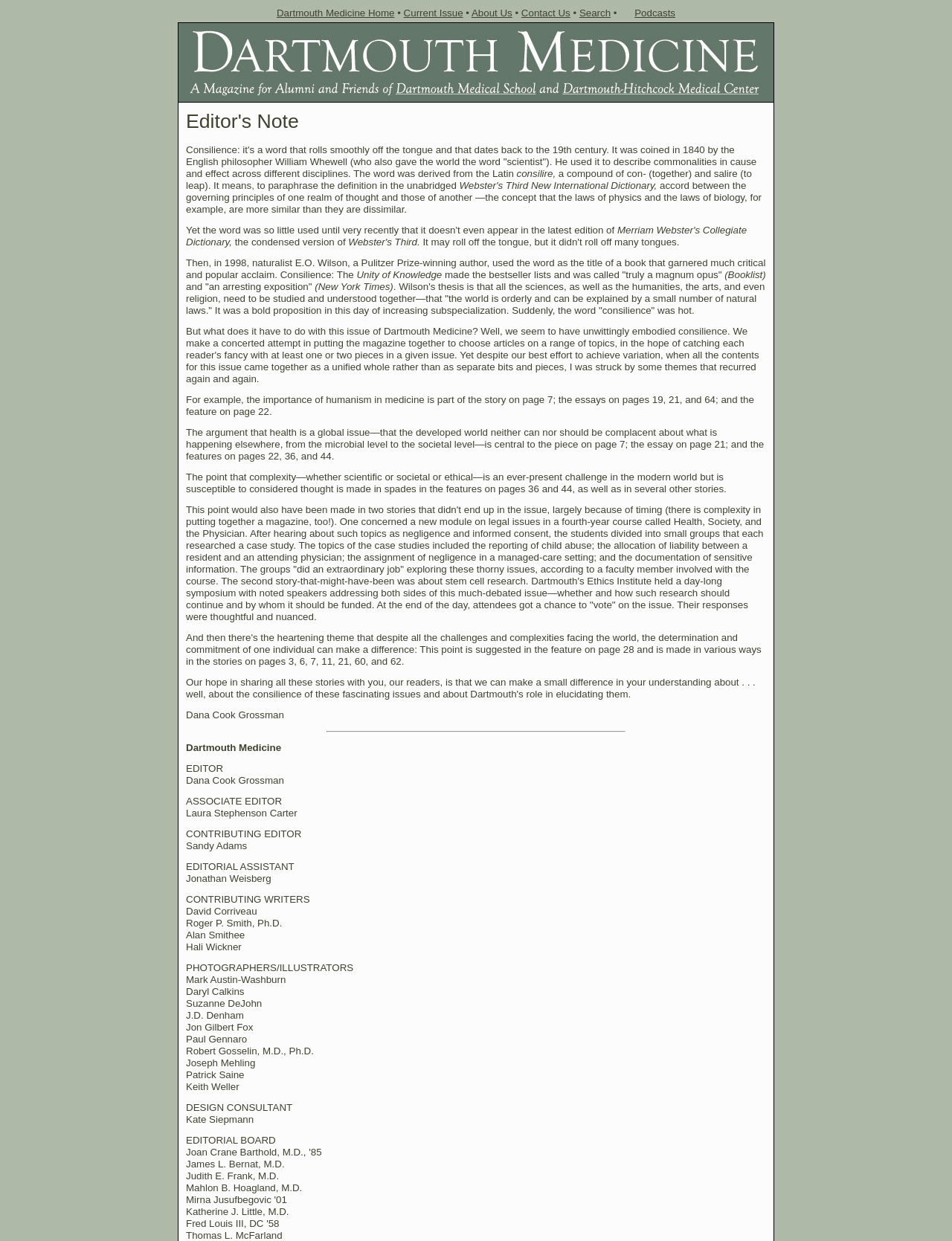What is the concept described in the article?
Give a detailed explanation using the information visible in the image.

I found the answer by reading the static text elements that describe the concept of consilience, including its definition and history.